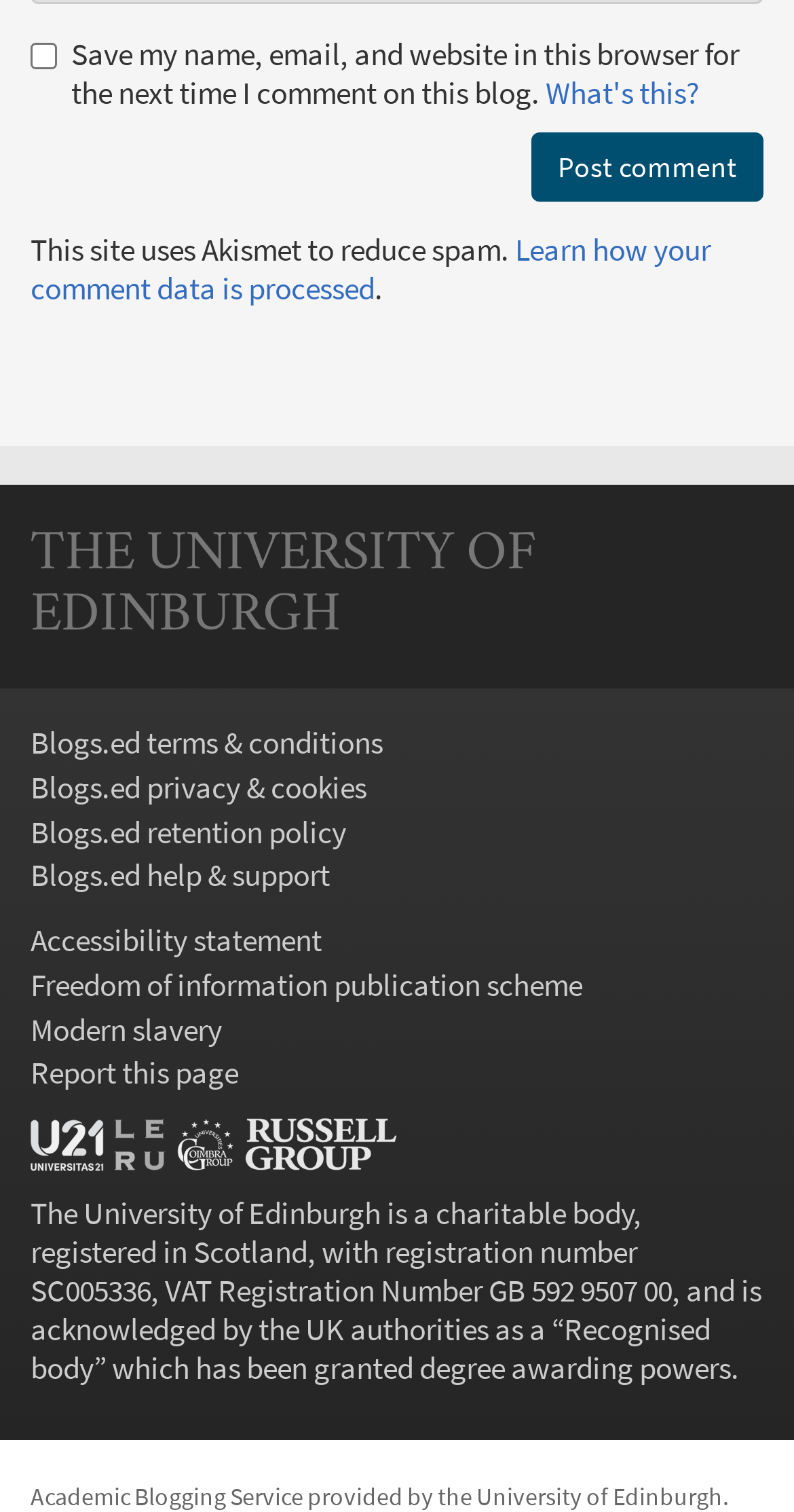Carefully examine the image and provide an in-depth answer to the question: What type of institution is the University of Edinburgh?

The text 'The University of Edinburgh is a charitable body, registered in Scotland...' indicates that the University of Edinburgh is a charitable organization, which is a type of institution.